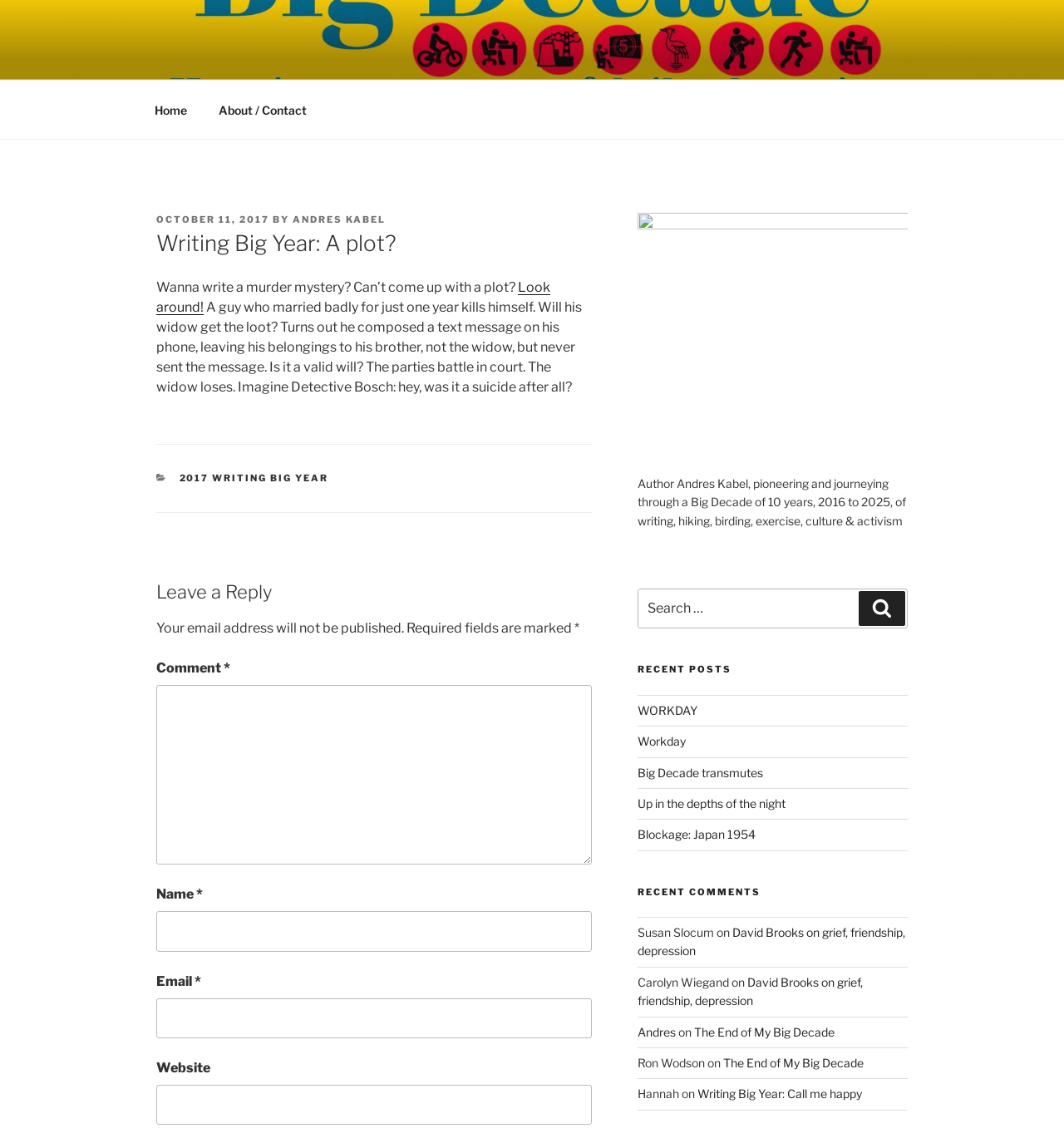Show the bounding box coordinates for the element that needs to be clicked to execute the following instruction: "Click on the '6 of the Most Commonly Asked Questions About Personal Injury' link". Provide the coordinates in the form of four float numbers between 0 and 1, i.e., [left, top, right, bottom].

None